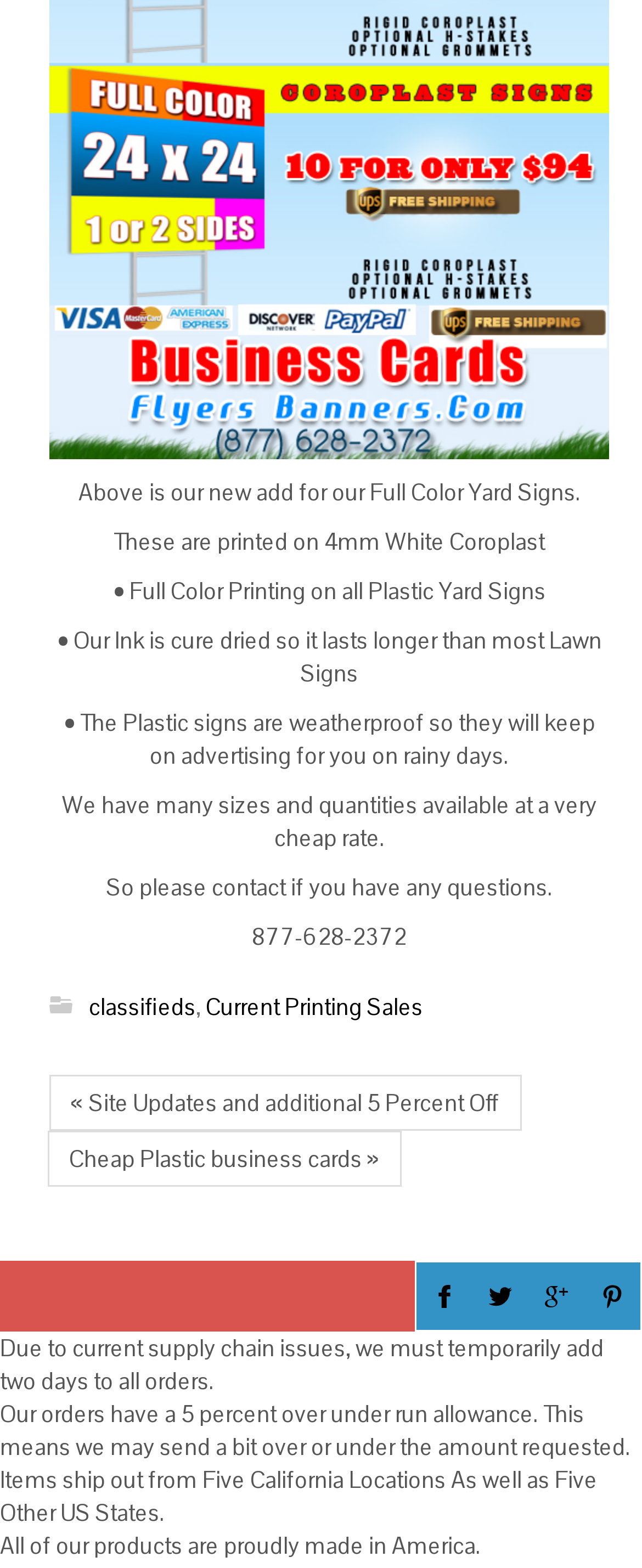How many locations do the items ship from?
Based on the screenshot, provide a one-word or short-phrase response.

Ten